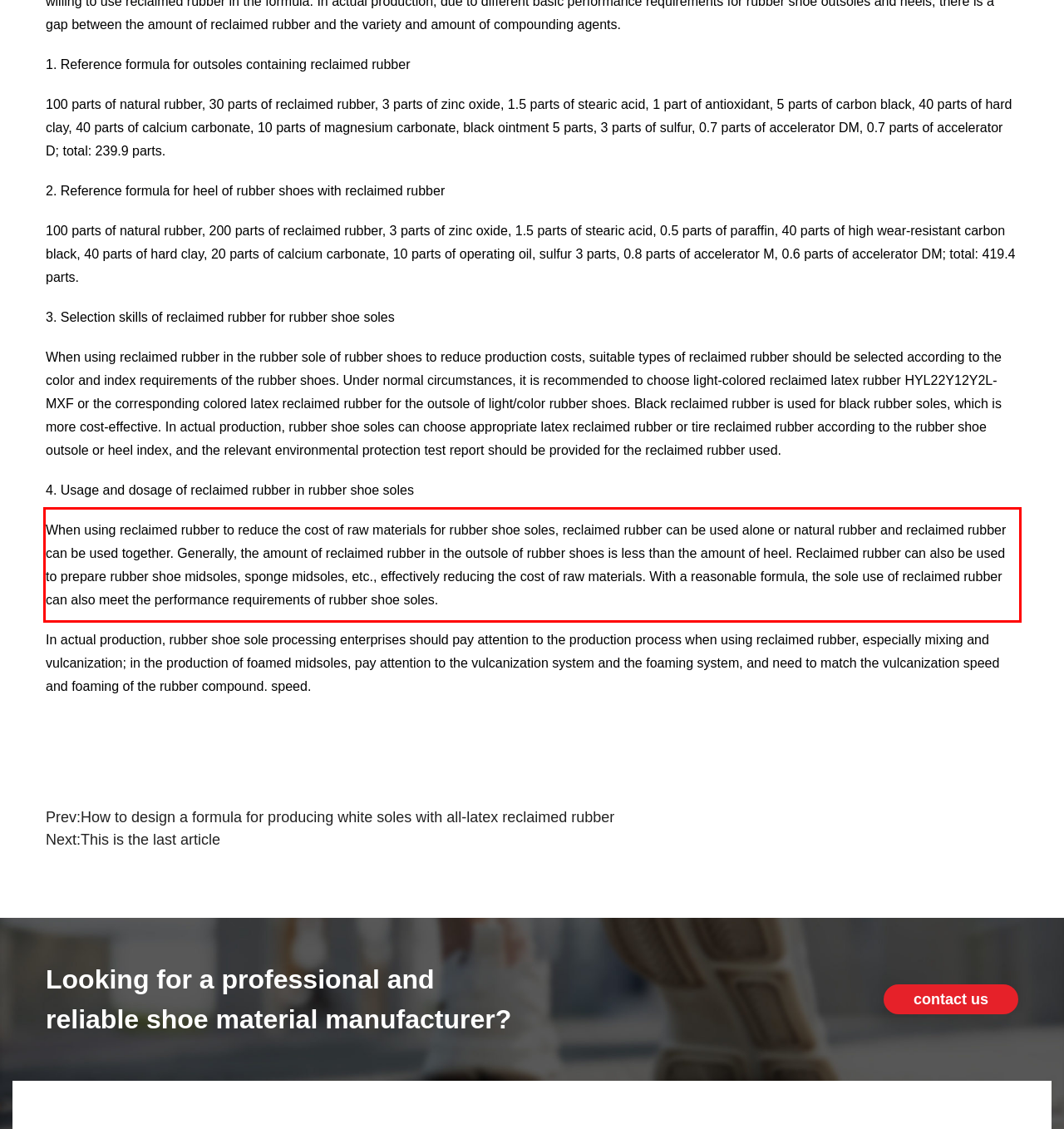Within the screenshot of the webpage, locate the red bounding box and use OCR to identify and provide the text content inside it.

When using reclaimed rubber to reduce the cost of raw materials for rubber shoe soles, reclaimed rubber can be used alone or natural rubber and reclaimed rubber can be used together. Generally, the amount of reclaimed rubber in the outsole of rubber shoes is less than the amount of heel. Reclaimed rubber can also be used to prepare rubber shoe midsoles, sponge midsoles, etc., effectively reducing the cost of raw materials. With a reasonable formula, the sole use of reclaimed rubber can also meet the performance requirements of rubber shoe soles.